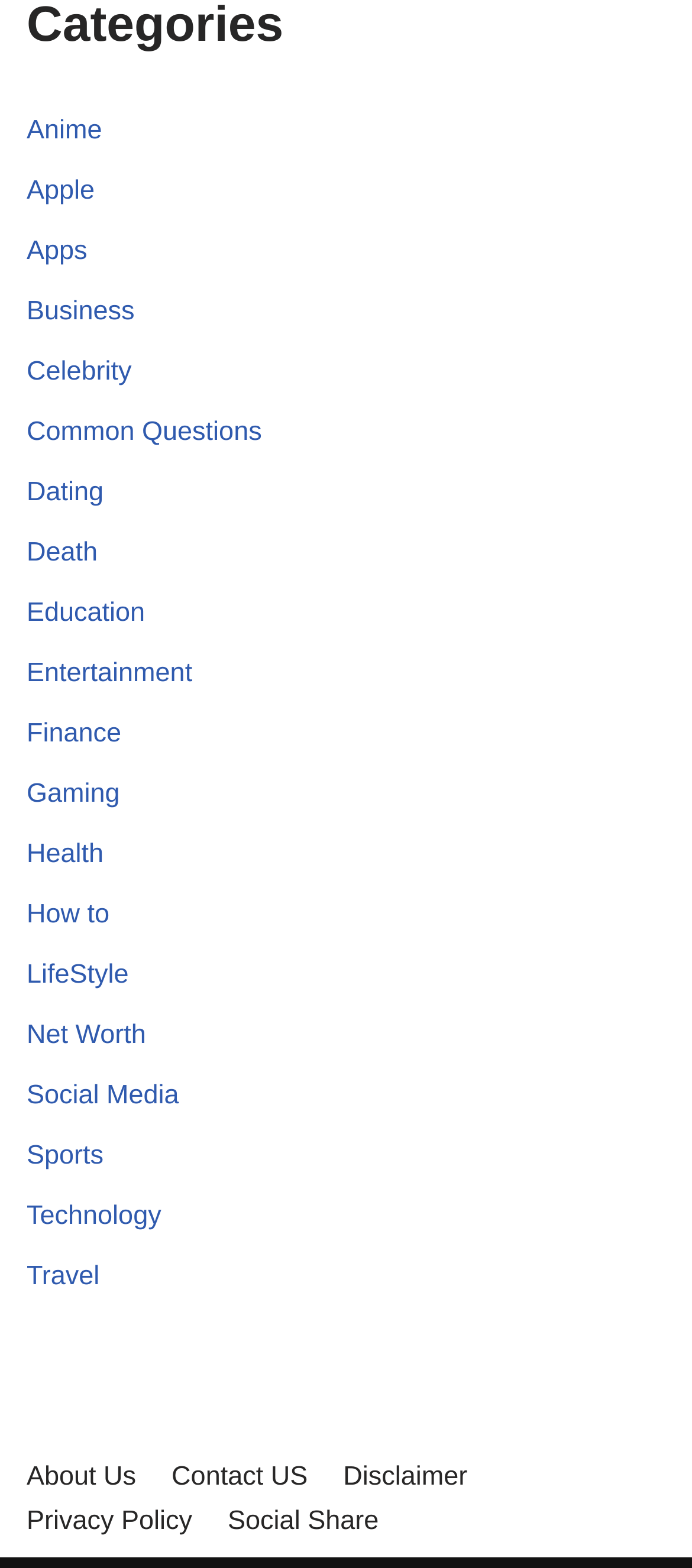Are there any categories related to finance? Based on the image, give a response in one word or a short phrase.

Yes